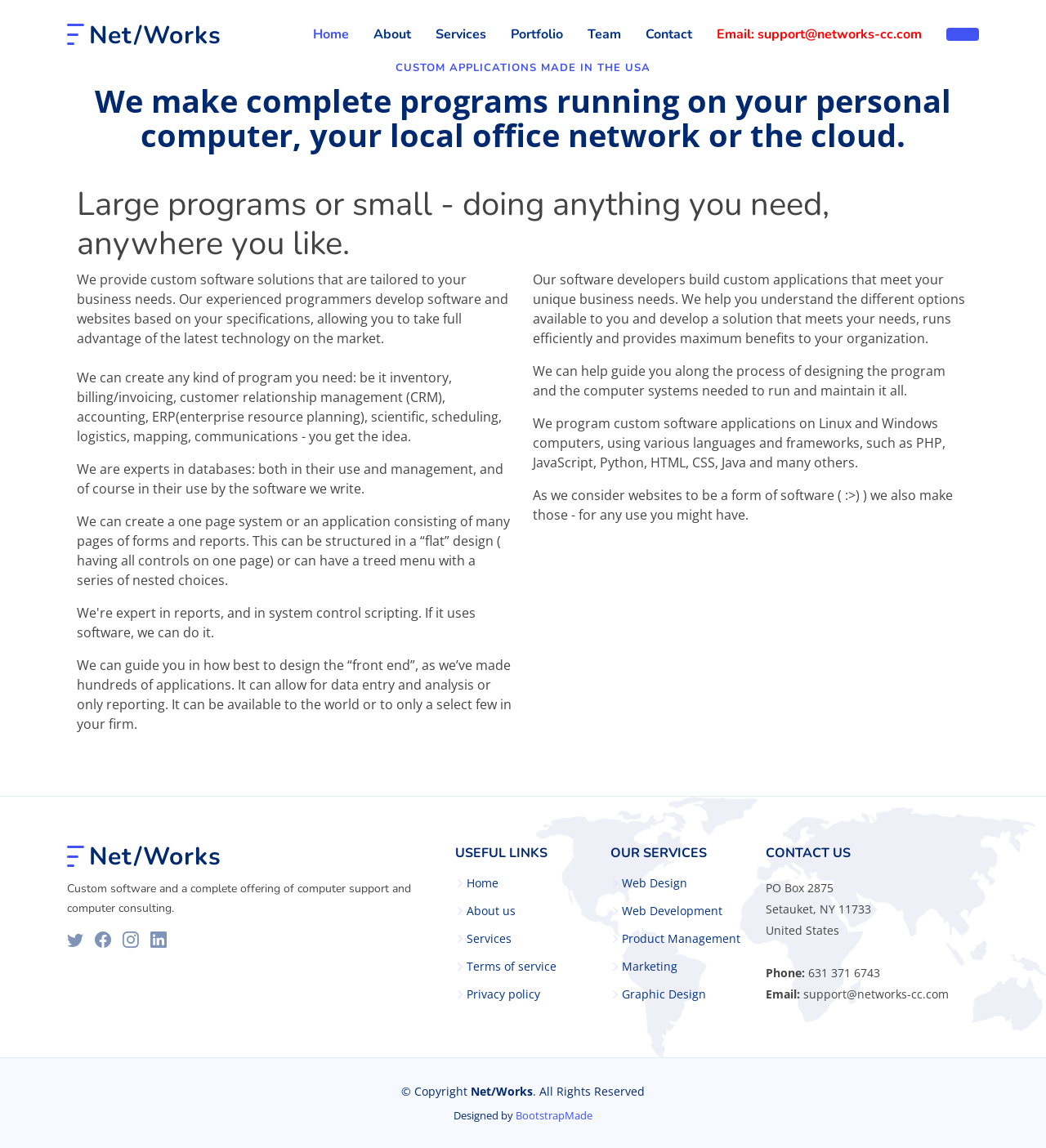Point out the bounding box coordinates of the section to click in order to follow this instruction: "Click on the 'About' link".

[0.334, 0.014, 0.393, 0.046]